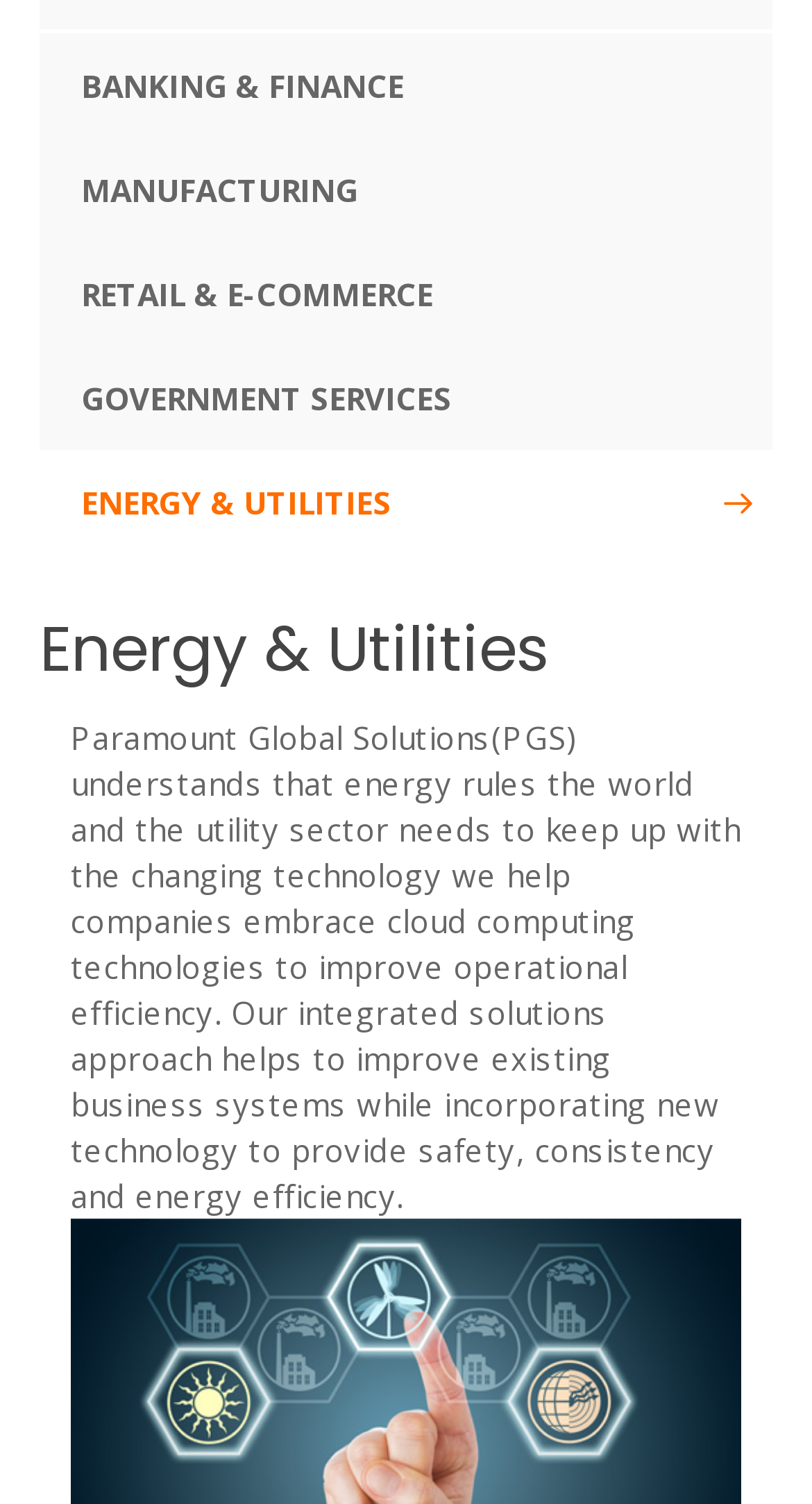Predict the bounding box coordinates of the UI element that matches this description: "Banking & Finance". The coordinates should be in the format [left, top, right, bottom] with each value between 0 and 1.

[0.048, 0.022, 0.952, 0.091]